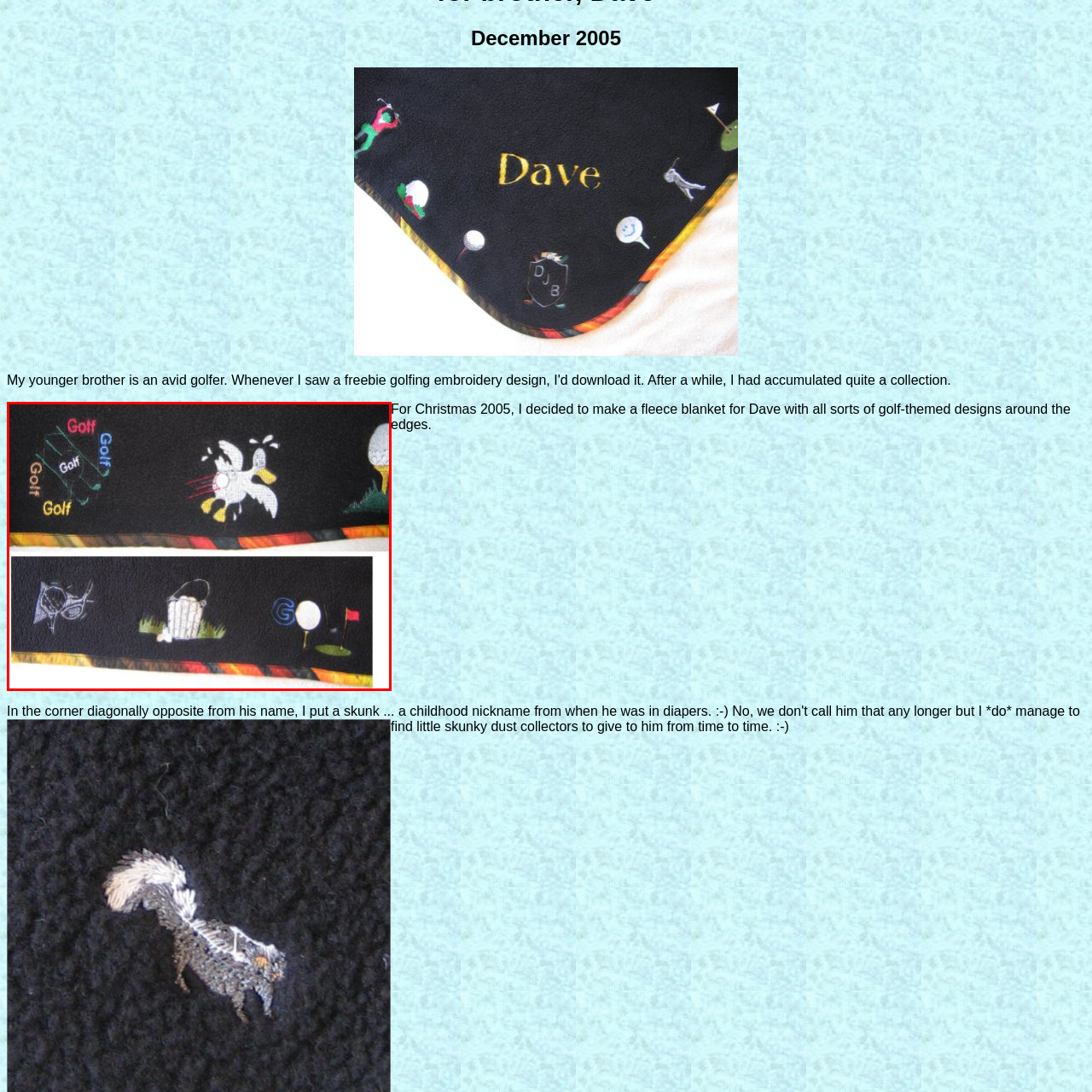What is the illustration on the top portion of the blanket?
Study the image framed by the red bounding box and answer the question in detail, relying on the visual clues provided.

The caption describes the top portion of the blanket as featuring vibrant and playful elements, including a whimsical illustration of a goose, which adds a fun and lively character to the blanket.